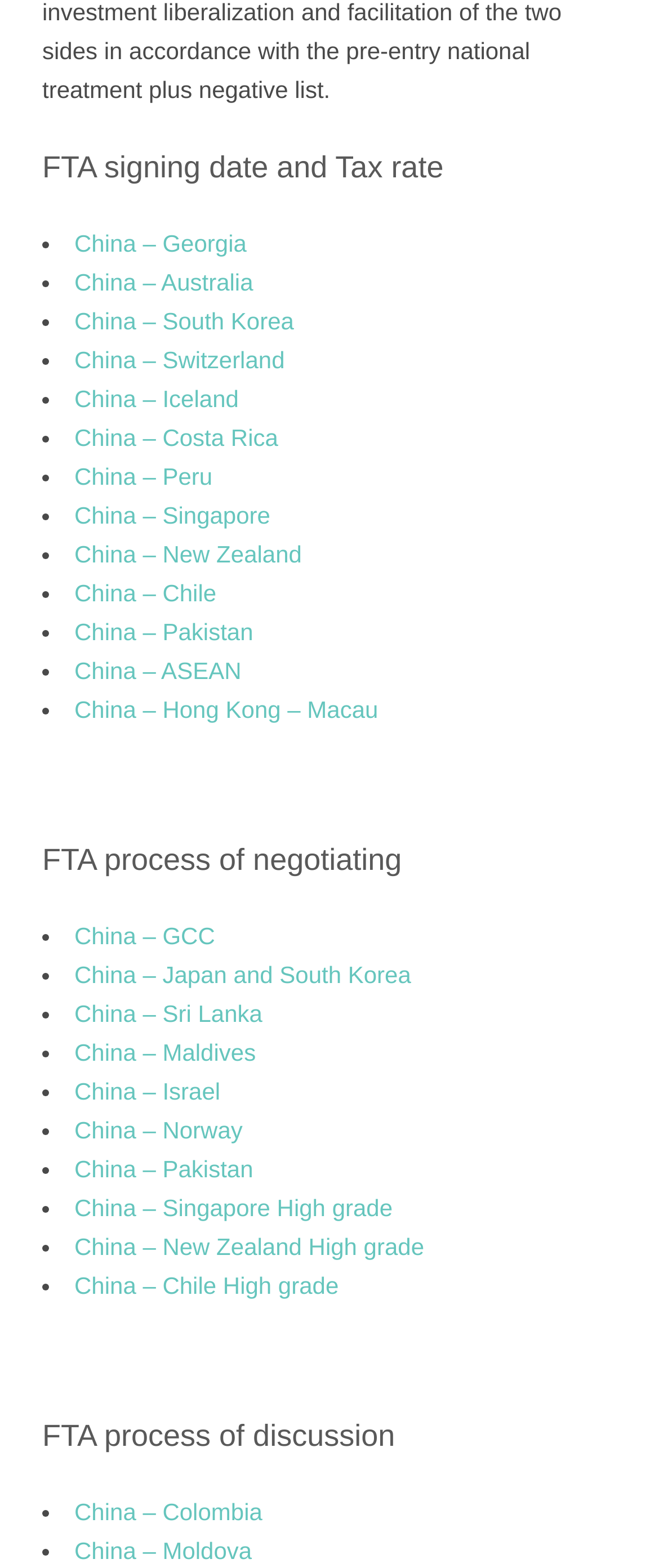Identify the bounding box for the UI element that is described as follows: "China – Chile High grade".

[0.113, 0.811, 0.514, 0.828]